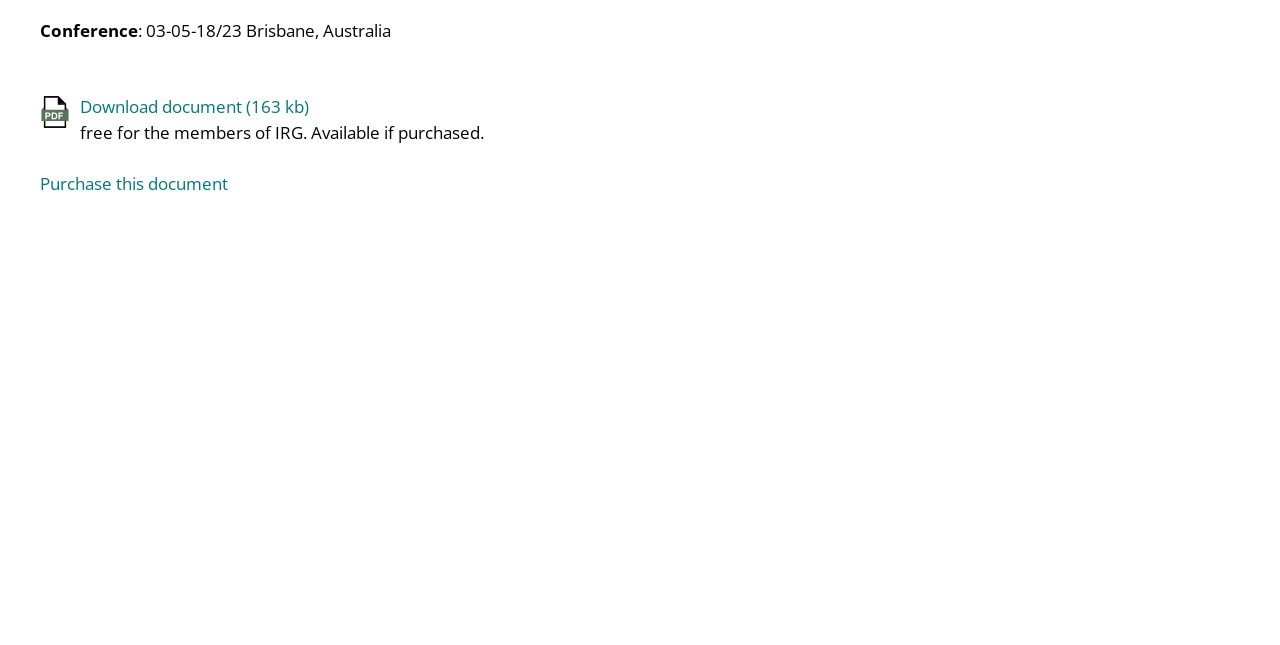Given the description "Purchase this document", provide the bounding box coordinates of the corresponding UI element.

[0.031, 0.266, 0.178, 0.302]